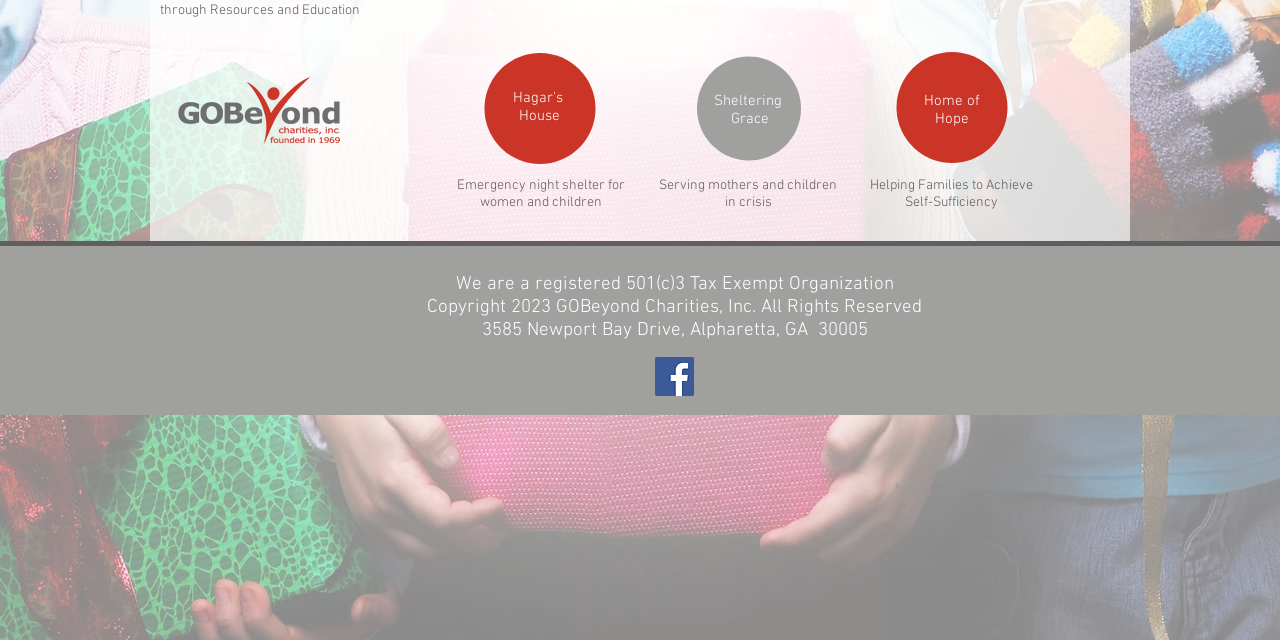Provide the bounding box coordinates in the format (top-left x, top-left y, bottom-right x, bottom-right y). All values are floating point numbers between 0 and 1. Determine the bounding box coordinate of the UI element described as: aria-label="Facebook Social Icon"

[0.512, 0.558, 0.542, 0.619]